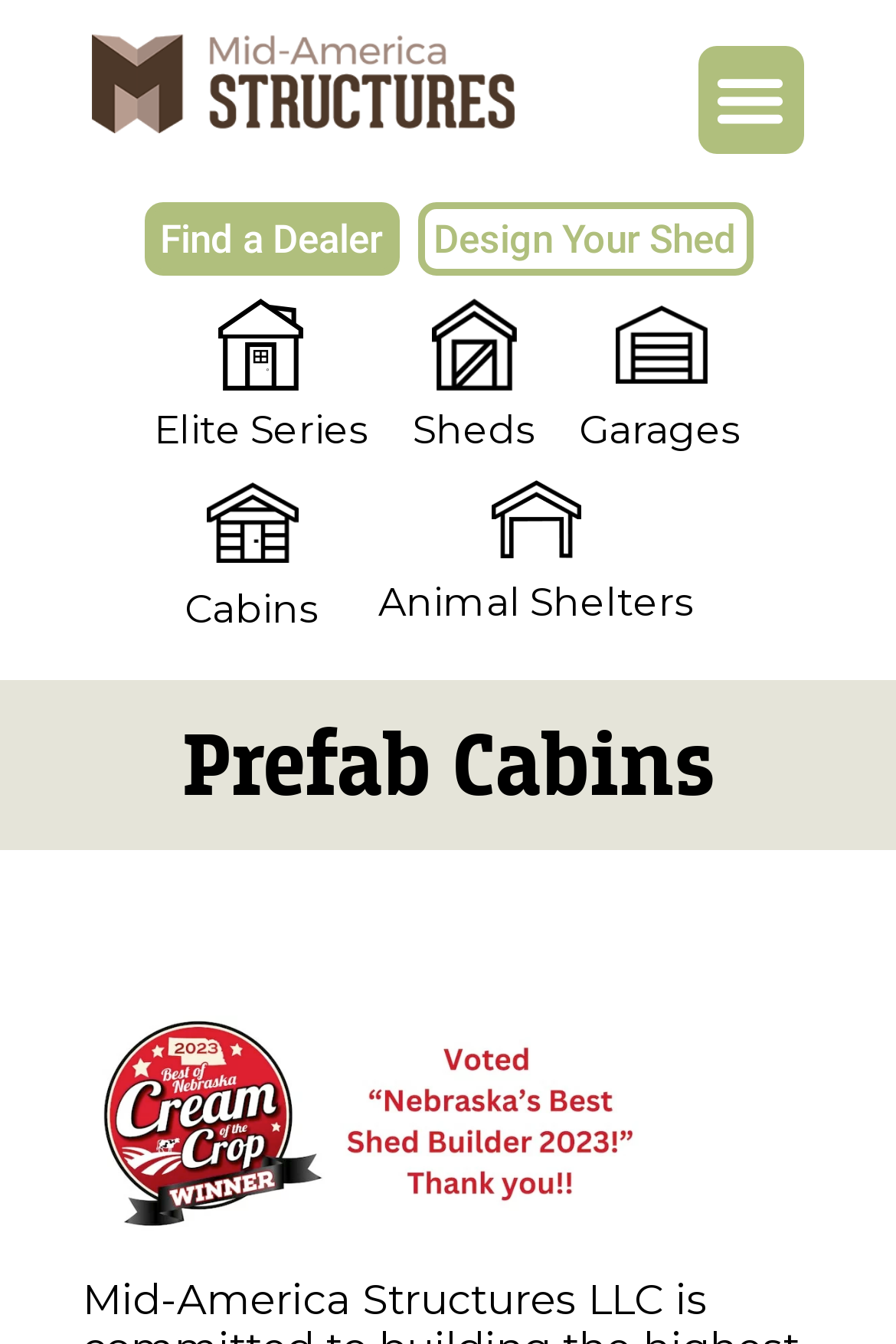Locate the UI element described by Find a Dealer and provide its bounding box coordinates. Use the format (top-left x, top-left y, bottom-right x, bottom-right y) with all values as floating point numbers between 0 and 1.

[0.16, 0.15, 0.445, 0.205]